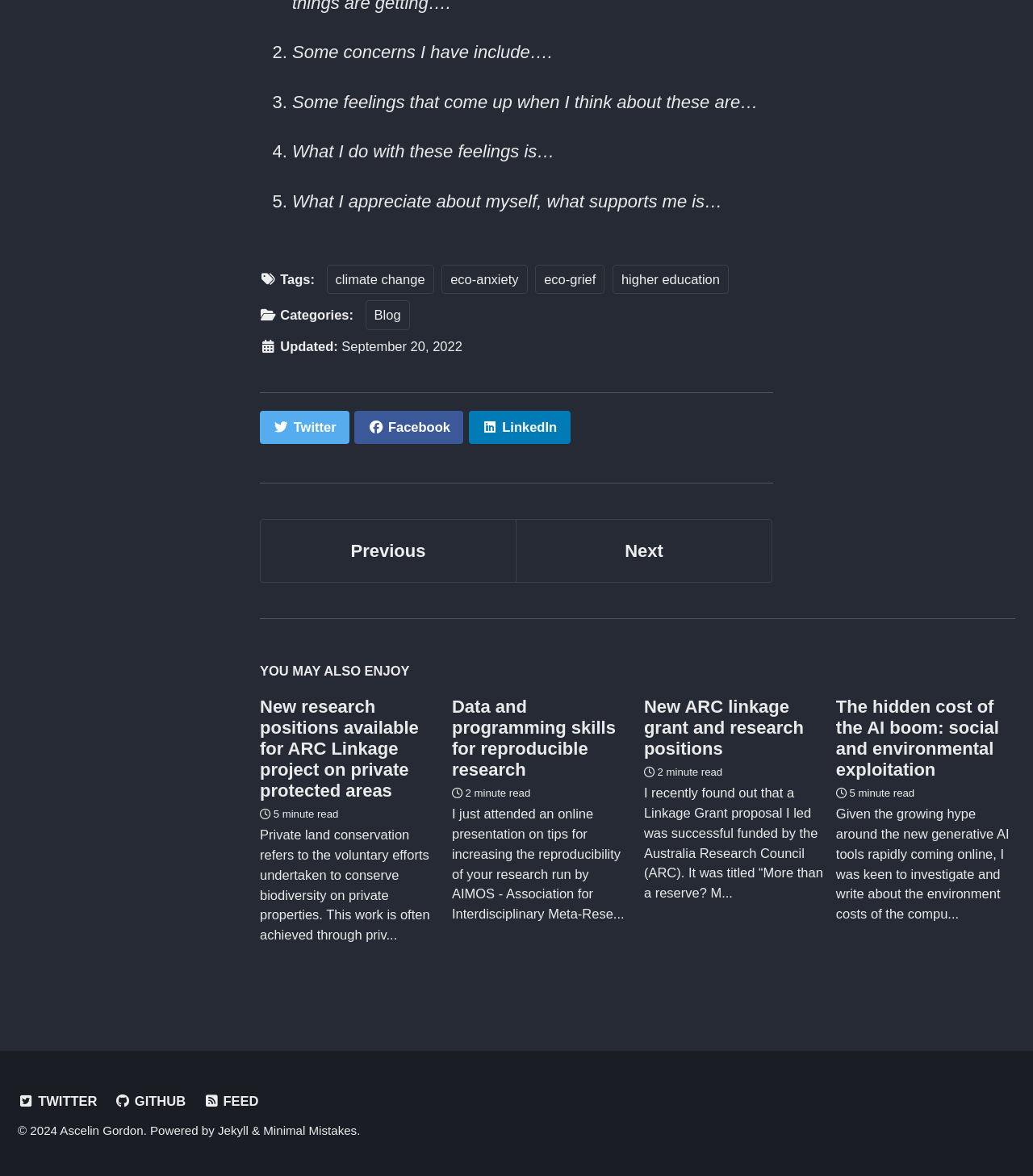What is the date of the last update?
Answer the question in as much detail as possible.

I found the date by looking at the footer section of the webpage, where it says 'Updated:' and displays the date.